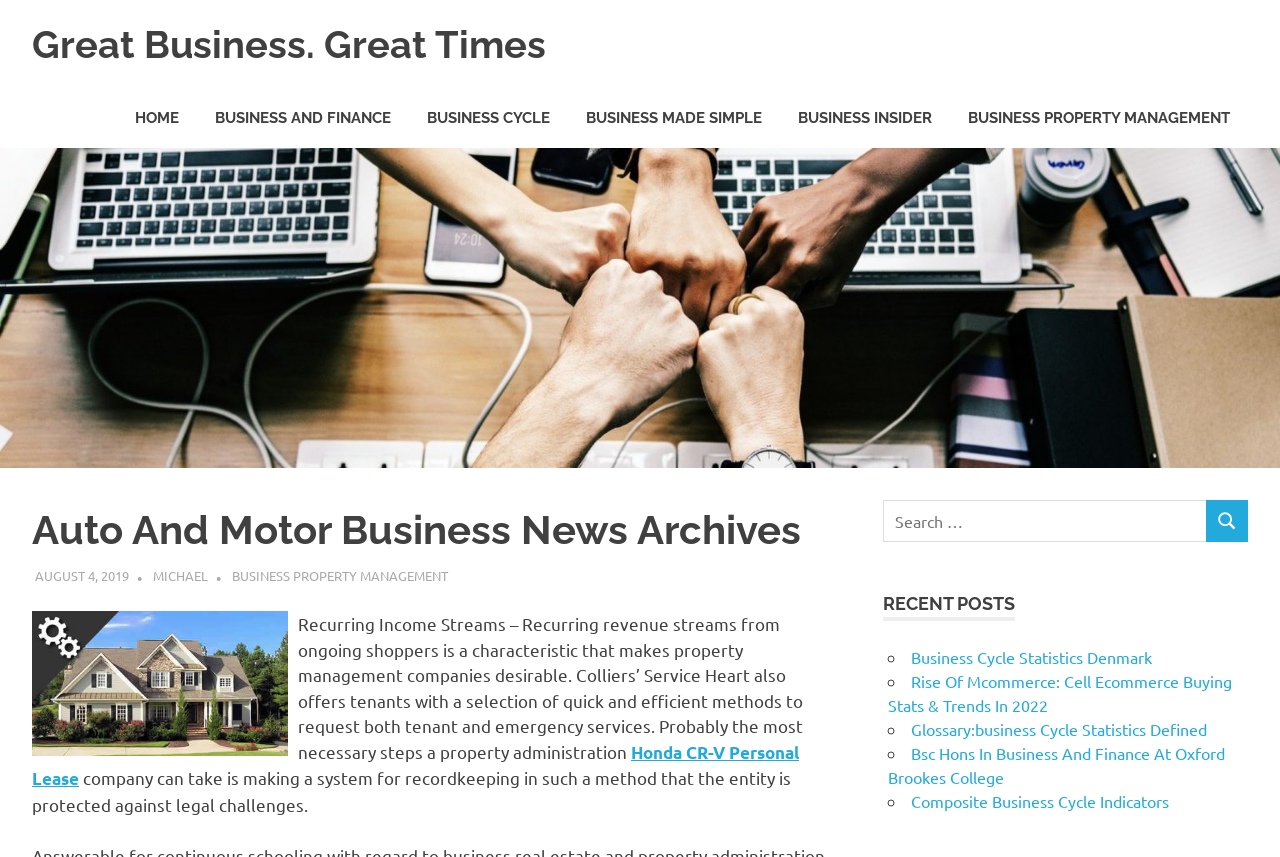Using the webpage screenshot, locate the HTML element that fits the following description and provide its bounding box: "Search".

[0.942, 0.583, 0.975, 0.633]